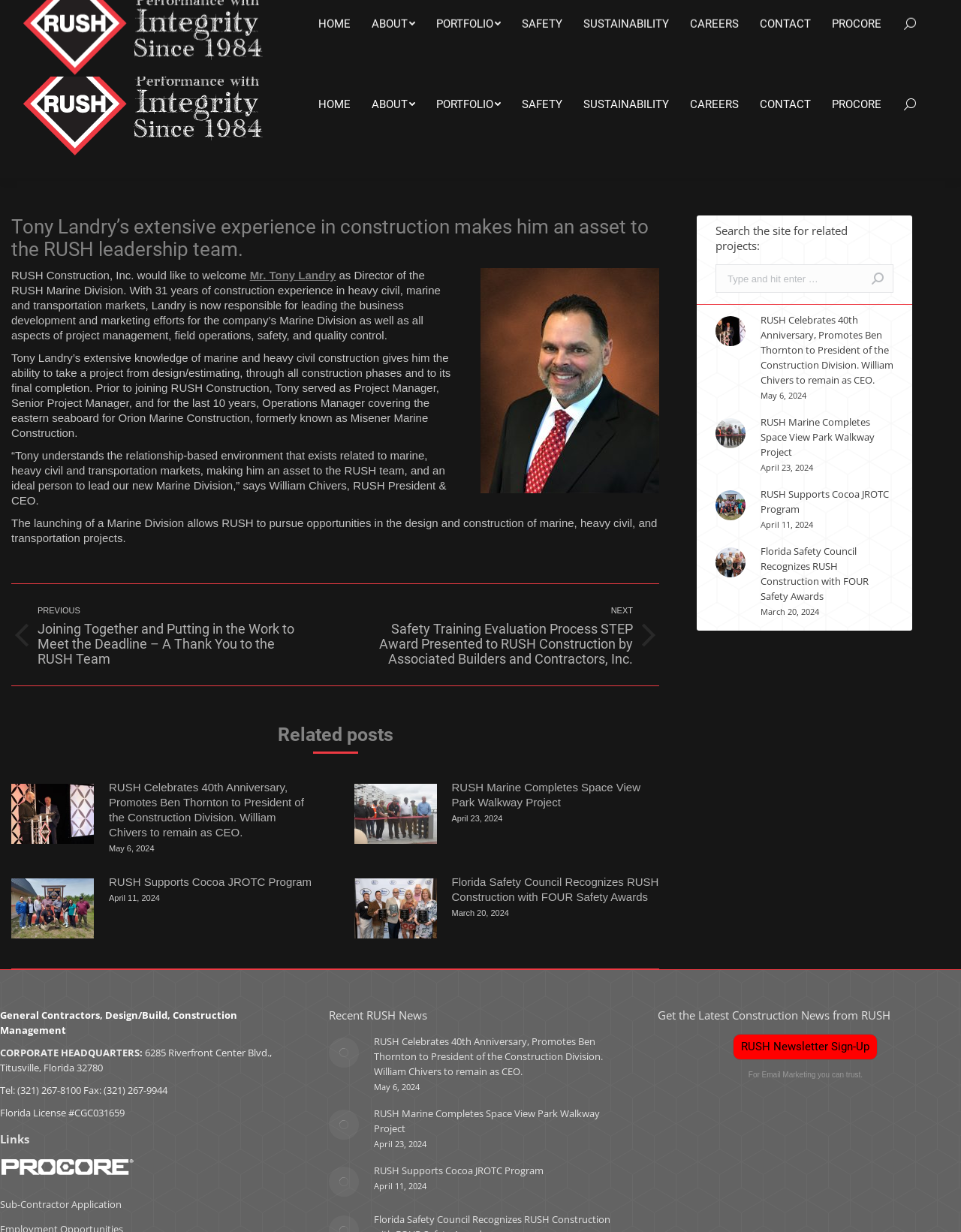Create a detailed description of the webpage's content and layout.

This webpage is about RUSH Construction, Inc. and its leadership team. At the top, there are five social media links to Linkedin, Twitter, Facebook, Instagram, and YouTube. Below these links, there is a company logo and a navigation menu with eight items: HOME, ABOUT, PORTFOLIO, SAFETY, SUSTAINABILITY, CAREERS, CONTACT, and PROCORE. 

On the left side, there is a search bar with a search icon and a placeholder text "Search:". 

The main content of the webpage is an article about Tony Landry, who has been appointed as the Director of the RUSH Marine Division. The article describes his extensive experience in construction and his new responsibilities. There are also quotes from William Chivers, RUSH President & CEO, about Tony's asset to the team. 

Below the article, there are links to previous and next posts, as well as related posts. The related posts section contains four articles with images, titles, and dates. Each article has a "Post image" link, a title link, and a date.

On the right side, there is a complementary section with a search bar and four articles with images, titles, and dates, similar to the related posts section.